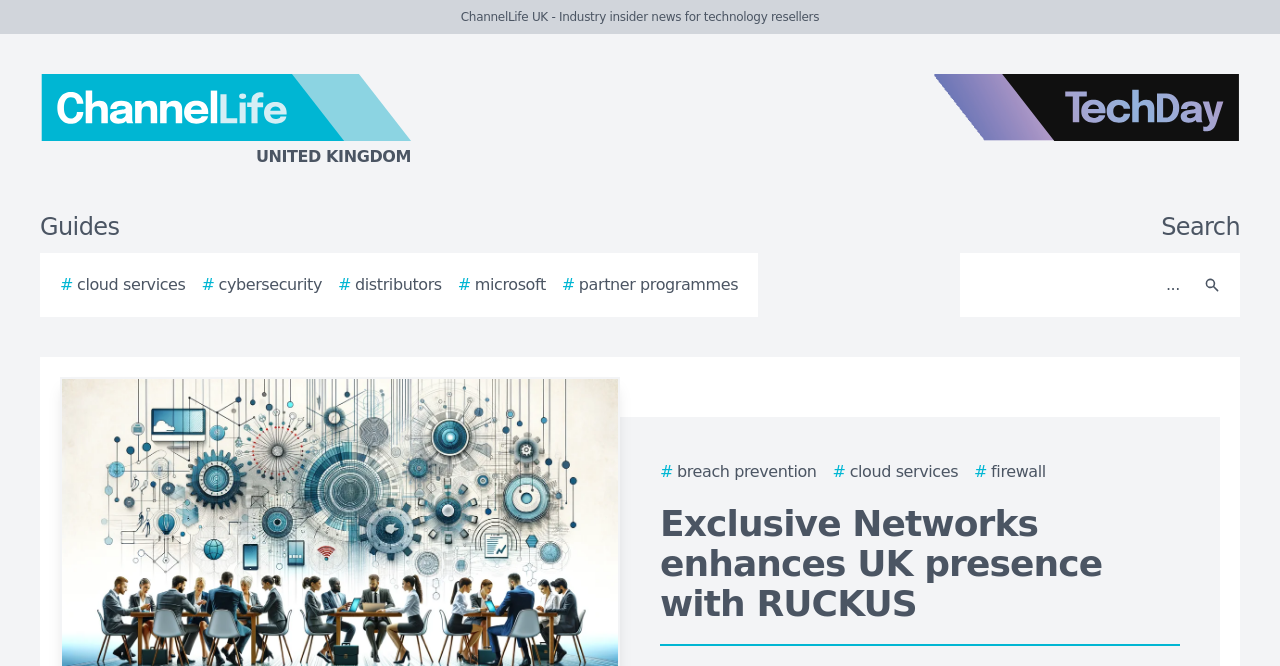How many links are related to cybersecurity?
Based on the image, give a one-word or short phrase answer.

2